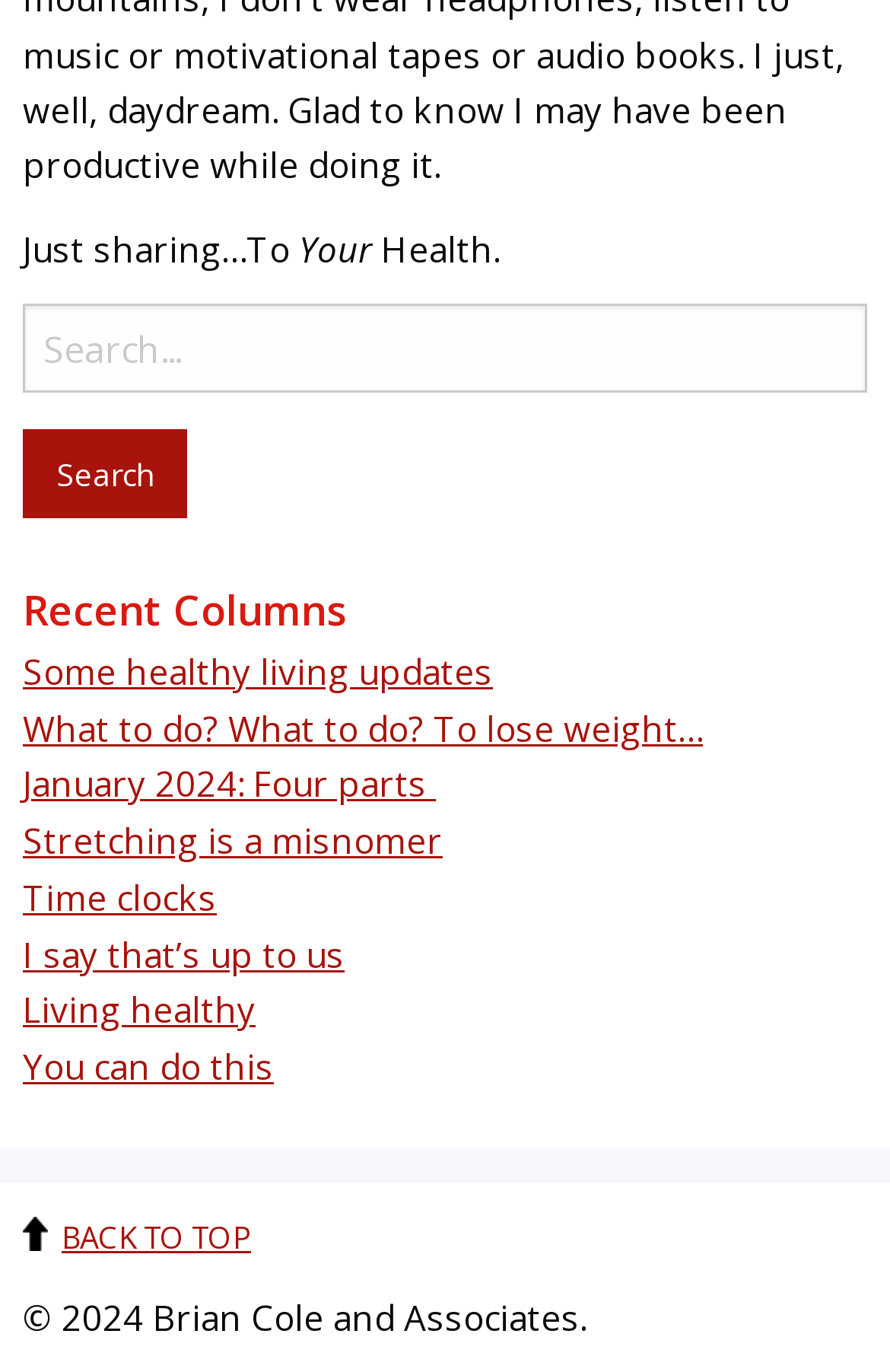Please identify the bounding box coordinates of the element that needs to be clicked to execute the following command: "Search with the search button". Provide the bounding box using four float numbers between 0 and 1, formatted as [left, top, right, bottom].

[0.026, 0.313, 0.211, 0.378]